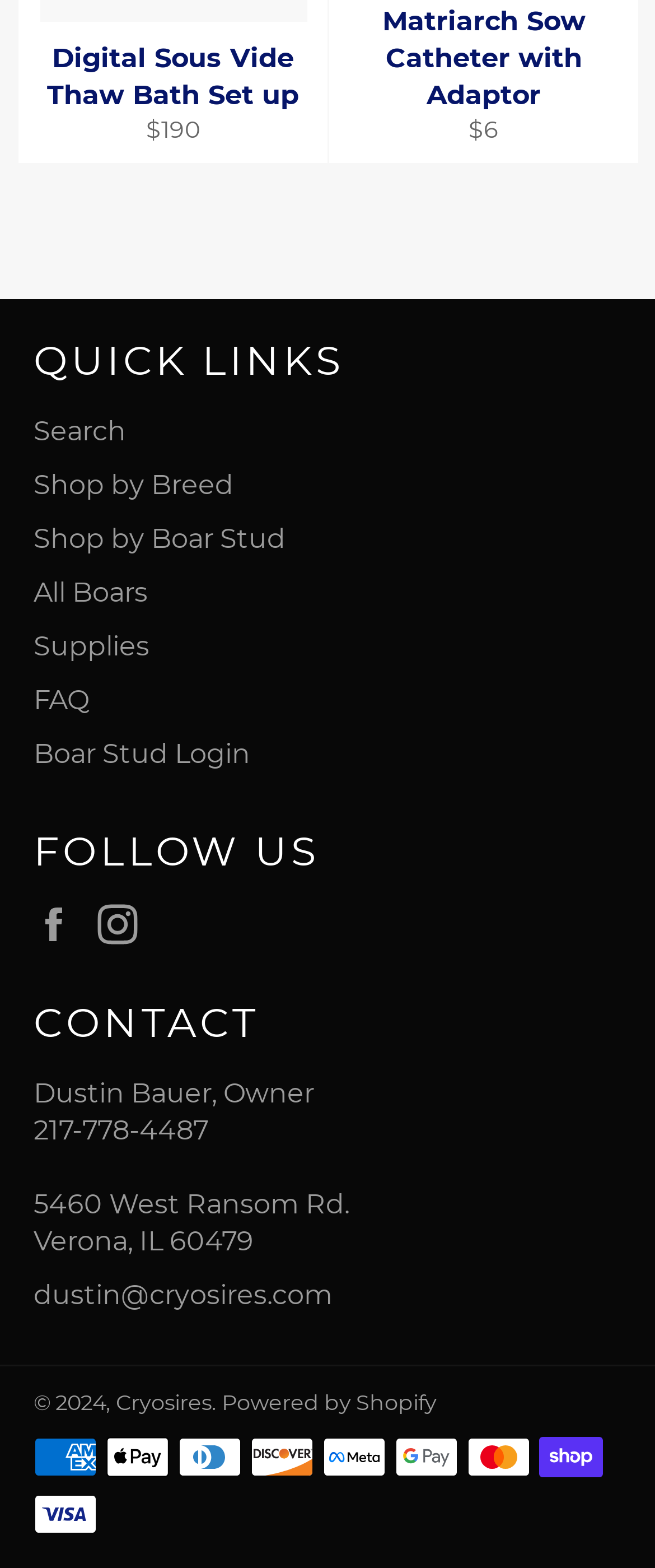Please look at the image and answer the question with a detailed explanation: How many social media links are there?

In the 'FOLLOW US' section, there are links to Facebook and Instagram, which are the two social media links.